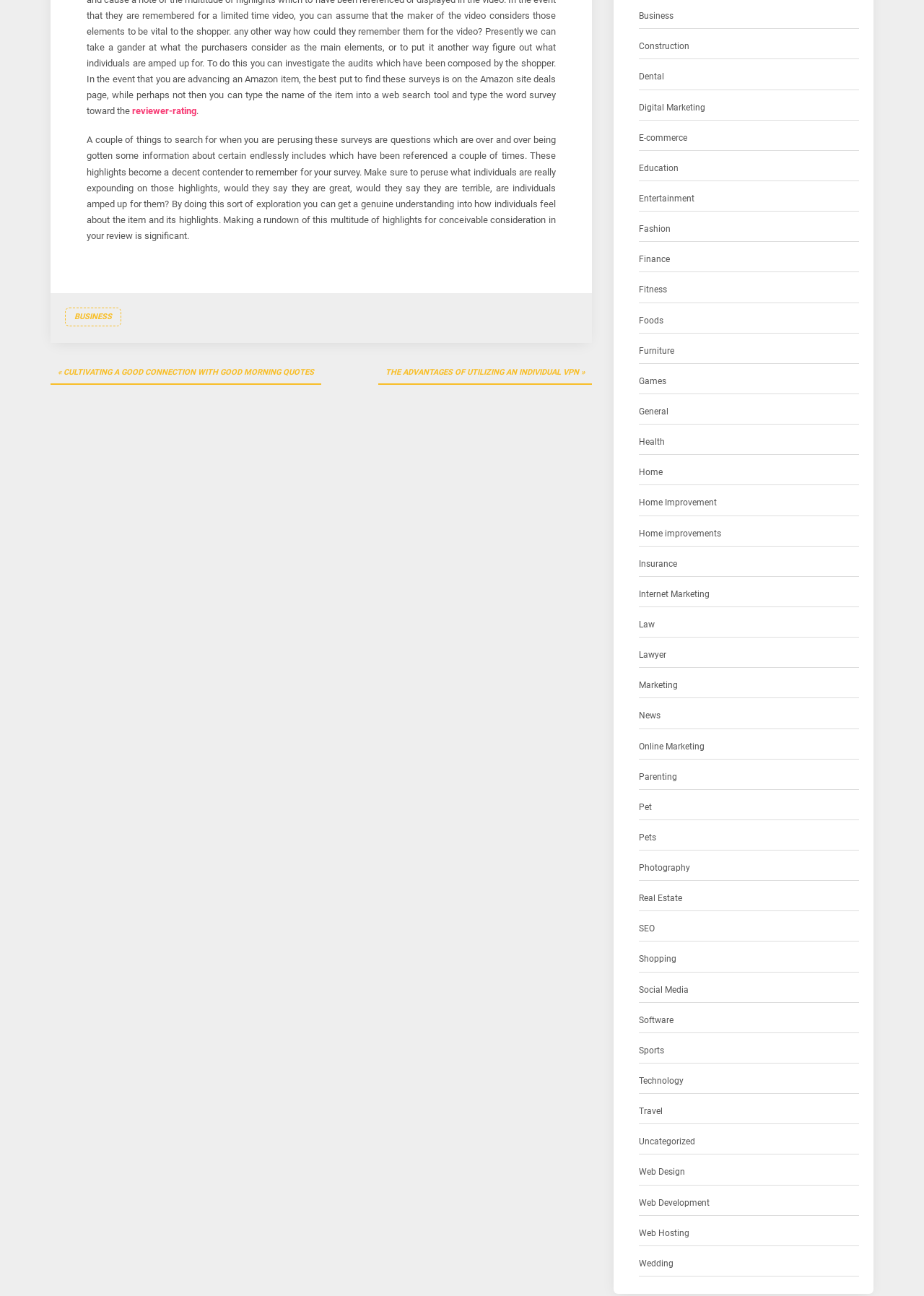Bounding box coordinates are specified in the format (top-left x, top-left y, bottom-right x, bottom-right y). All values are floating point numbers bounded between 0 and 1. Please provide the bounding box coordinate of the region this sentence describes: Web Design

[0.691, 0.899, 0.741, 0.911]